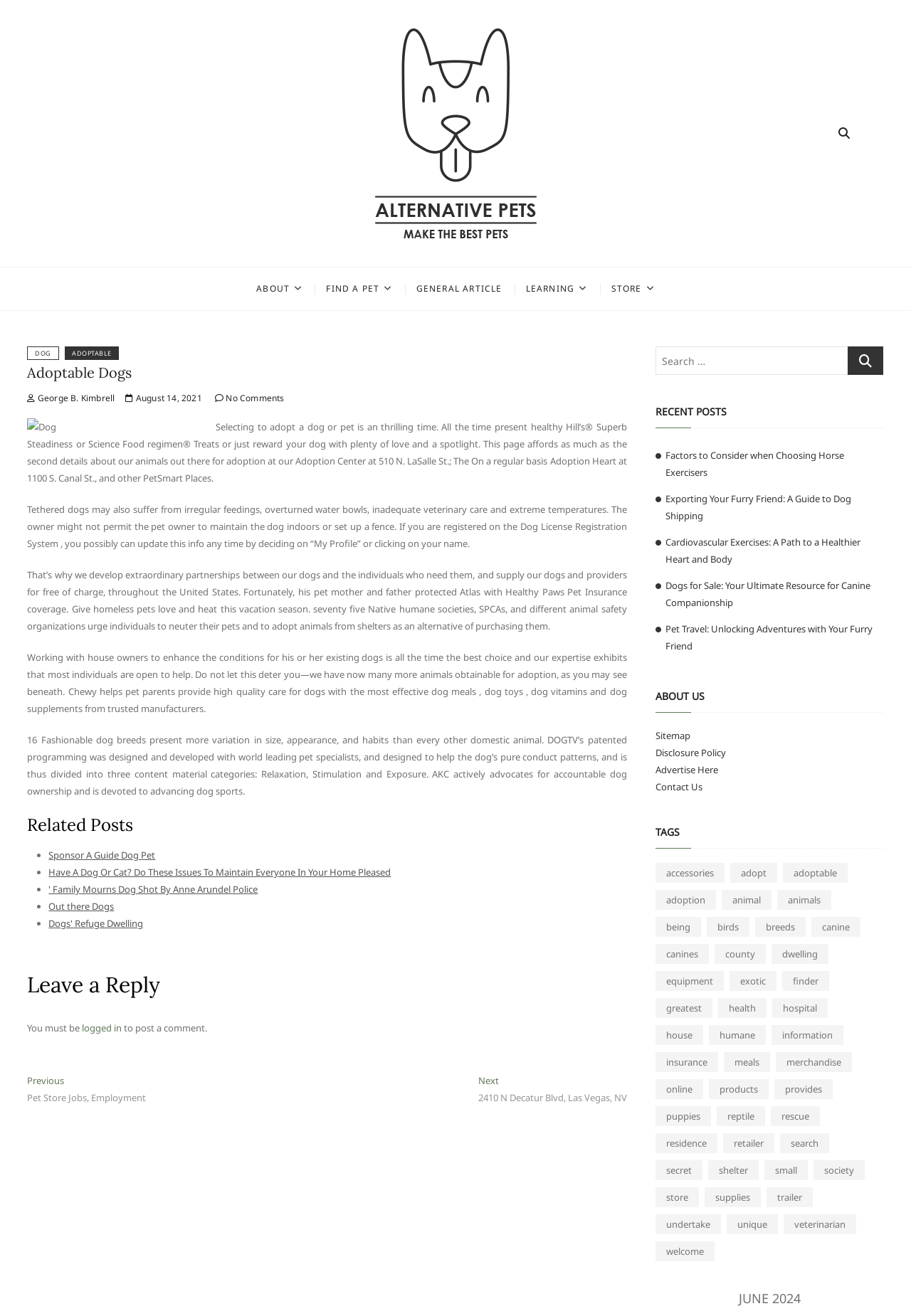From the webpage screenshot, predict the bounding box of the UI element that matches this description: "Sponsor A Guide Dog Pet".

[0.053, 0.645, 0.171, 0.655]